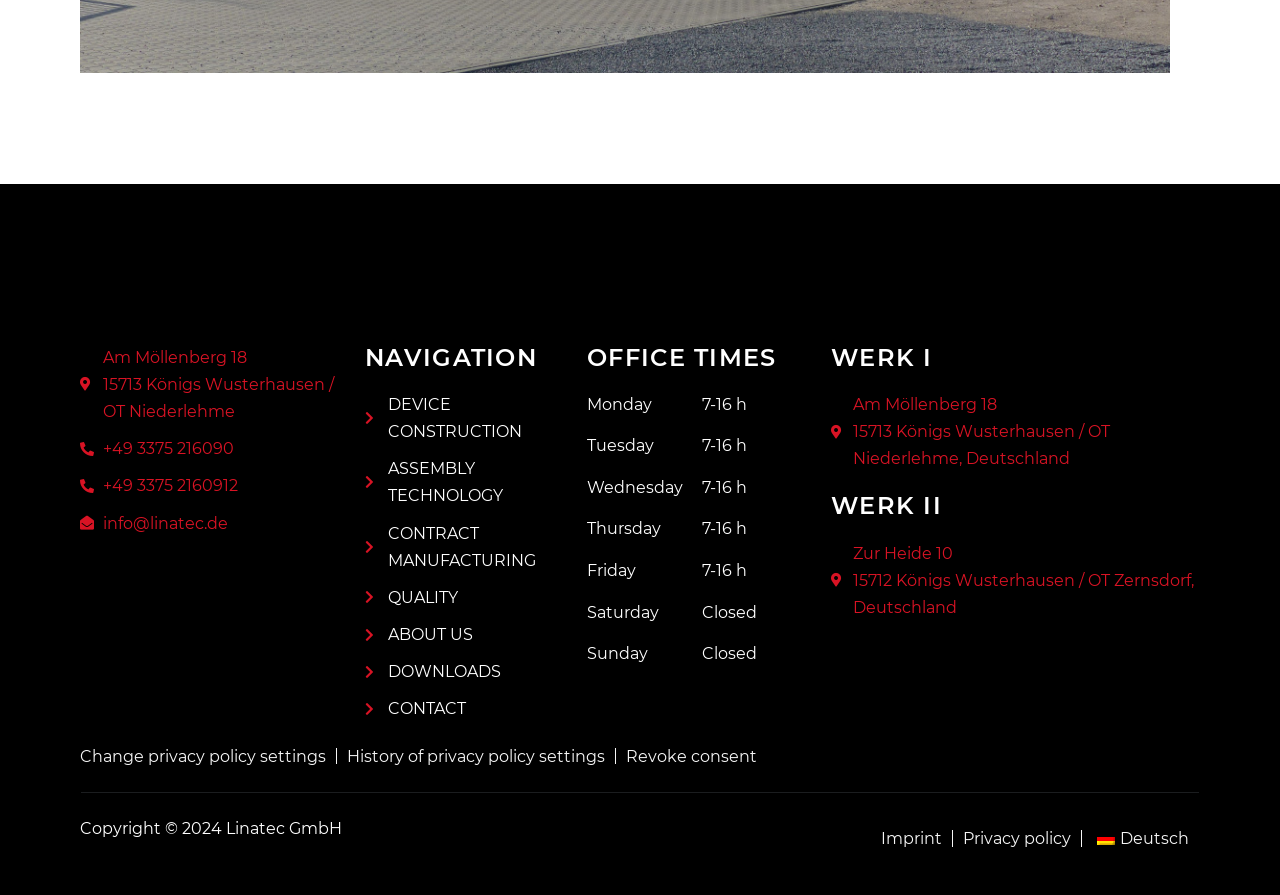Please determine the bounding box coordinates of the element to click on in order to accomplish the following task: "Click on DEVICE CONSTRUCTION". Ensure the coordinates are four float numbers ranging from 0 to 1, i.e., [left, top, right, bottom].

[0.285, 0.437, 0.443, 0.497]